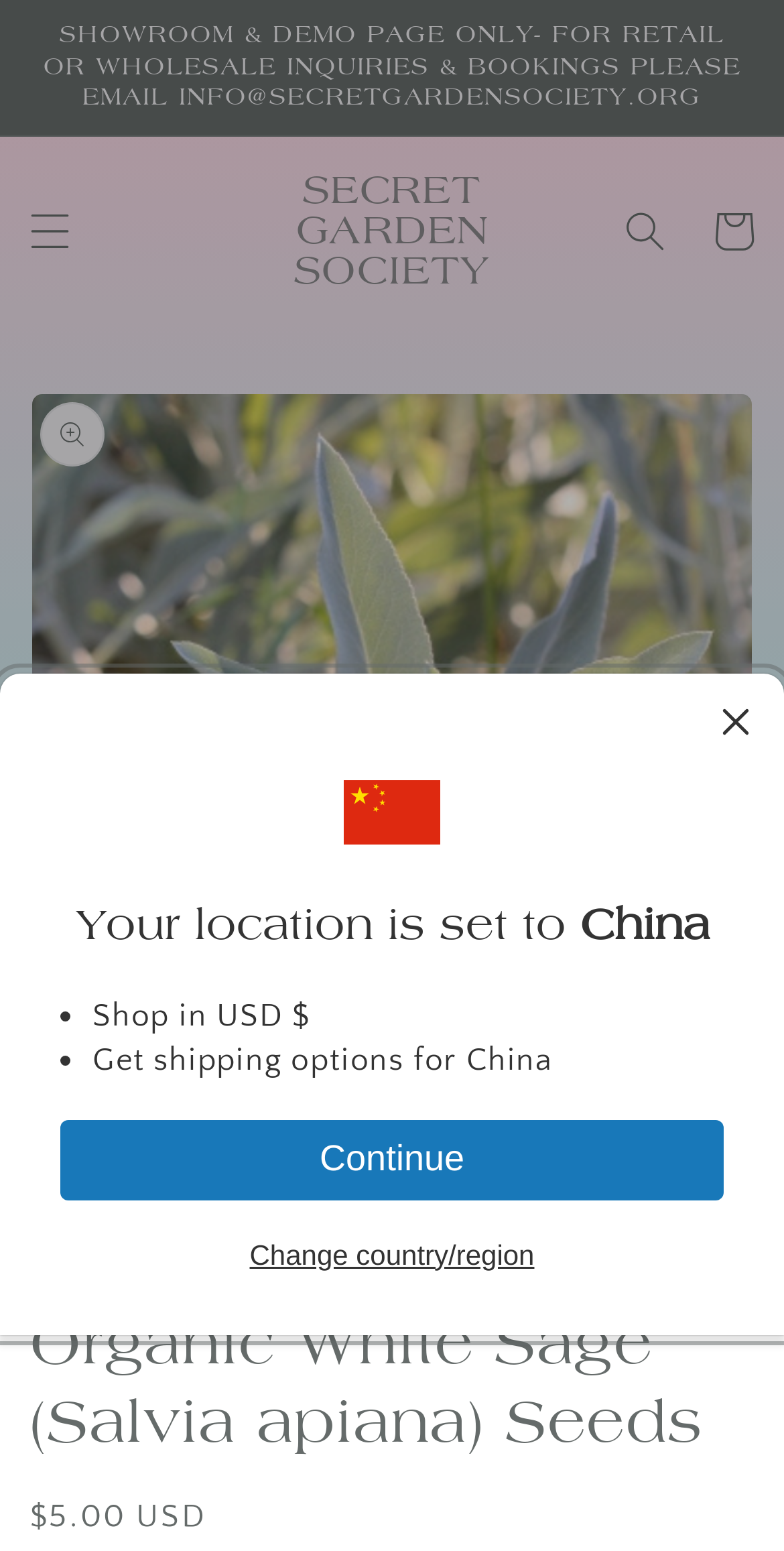Kindly determine the bounding box coordinates for the clickable area to achieve the given instruction: "dismiss the location notification".

[0.918, 0.456, 0.959, 0.485]